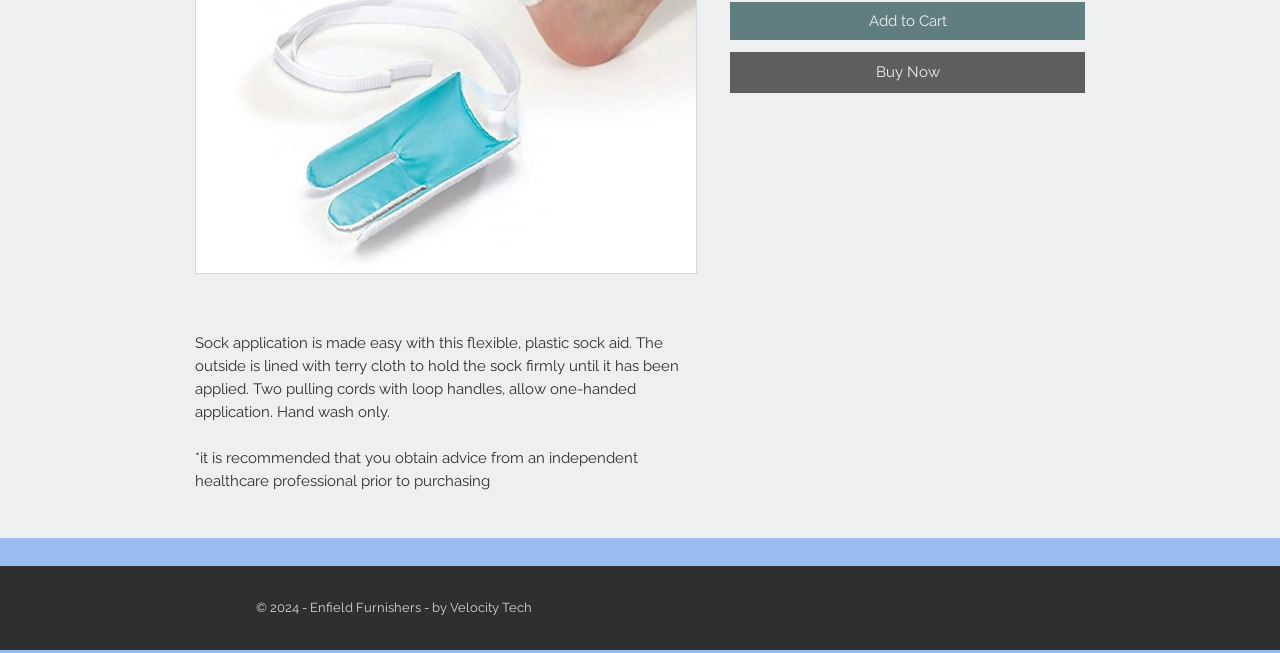Given the webpage screenshot and the description, determine the bounding box coordinates (top-left x, top-left y, bottom-right x, bottom-right y) that define the location of the UI element matching this description: Buy Now

[0.57, 0.08, 0.848, 0.143]